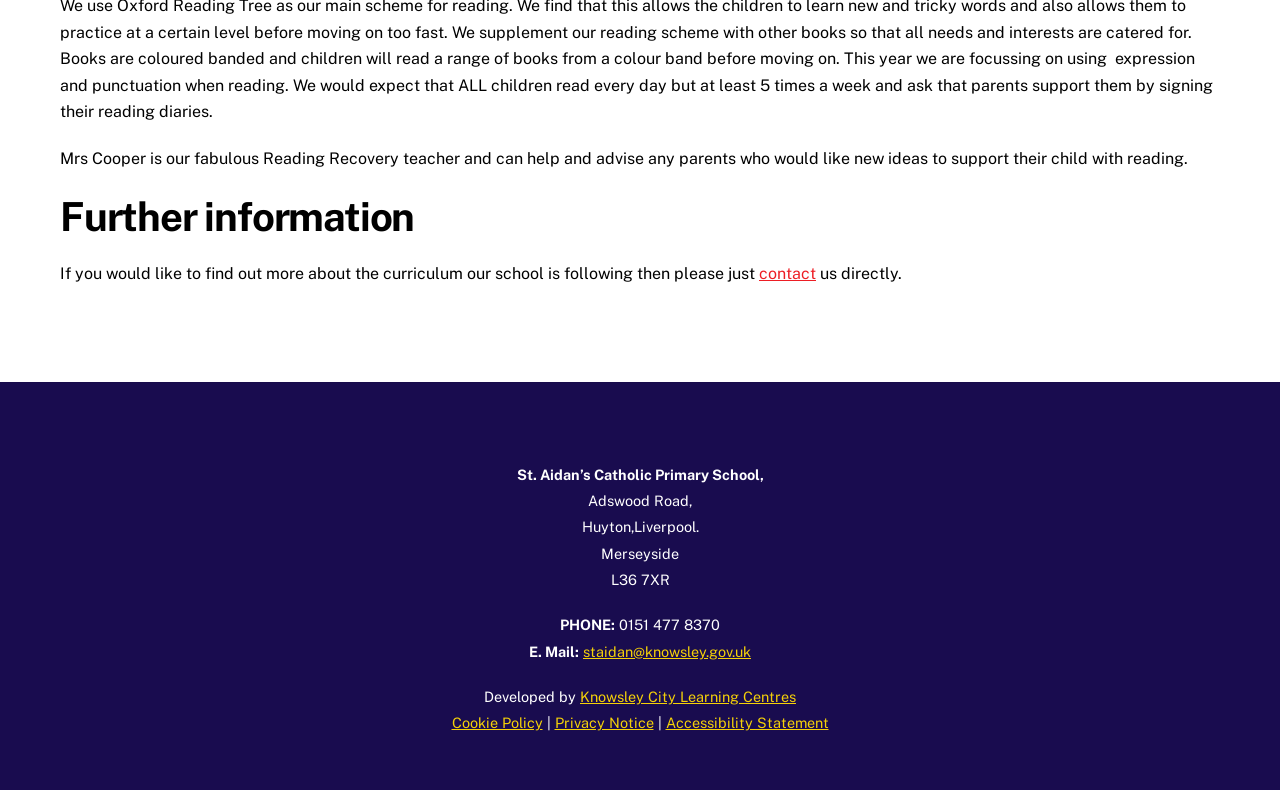Please answer the following question using a single word or phrase: 
What is the name of the school?

St. Aidan’s Catholic Primary School